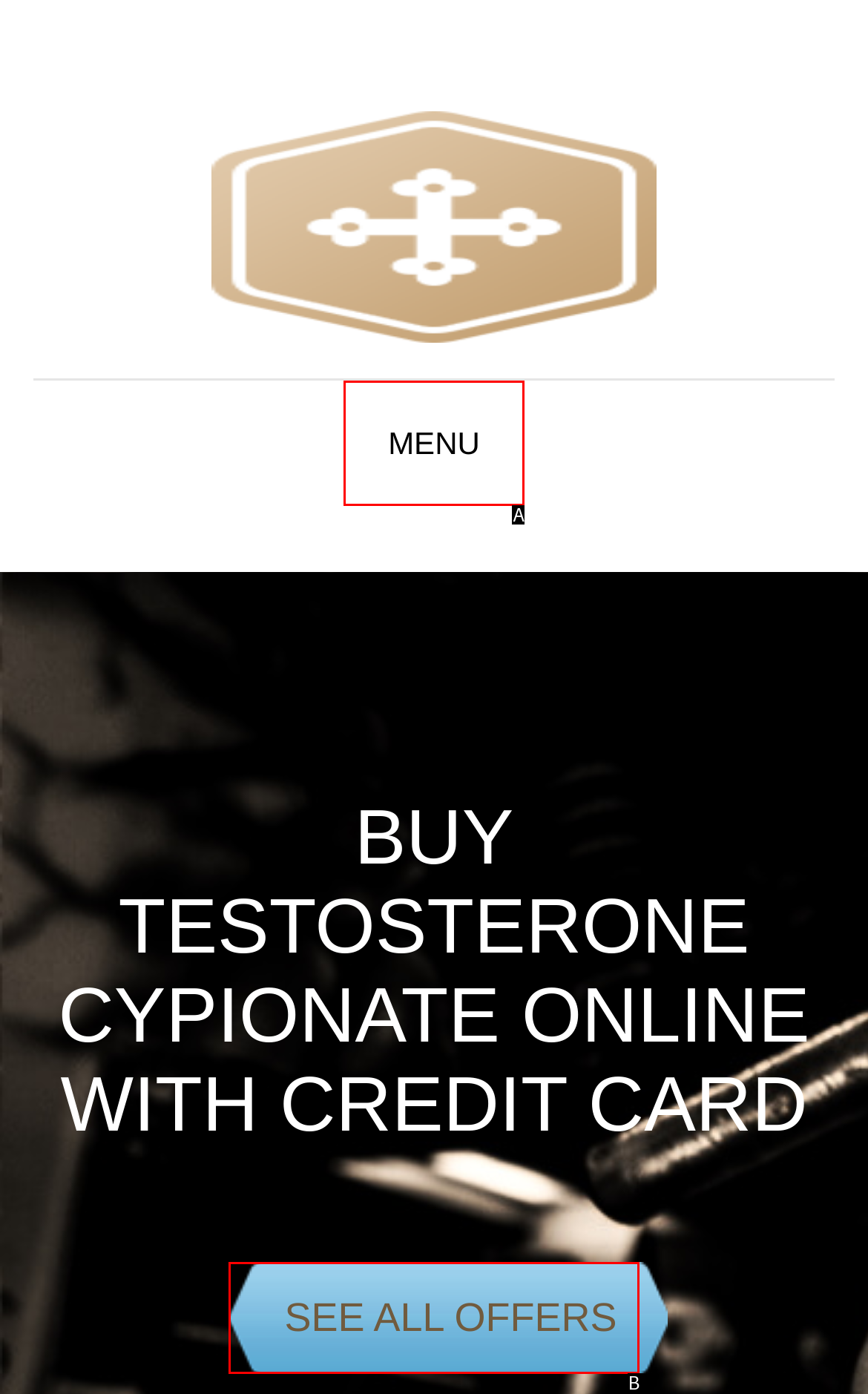Using the description: Menu
Identify the letter of the corresponding UI element from the choices available.

A